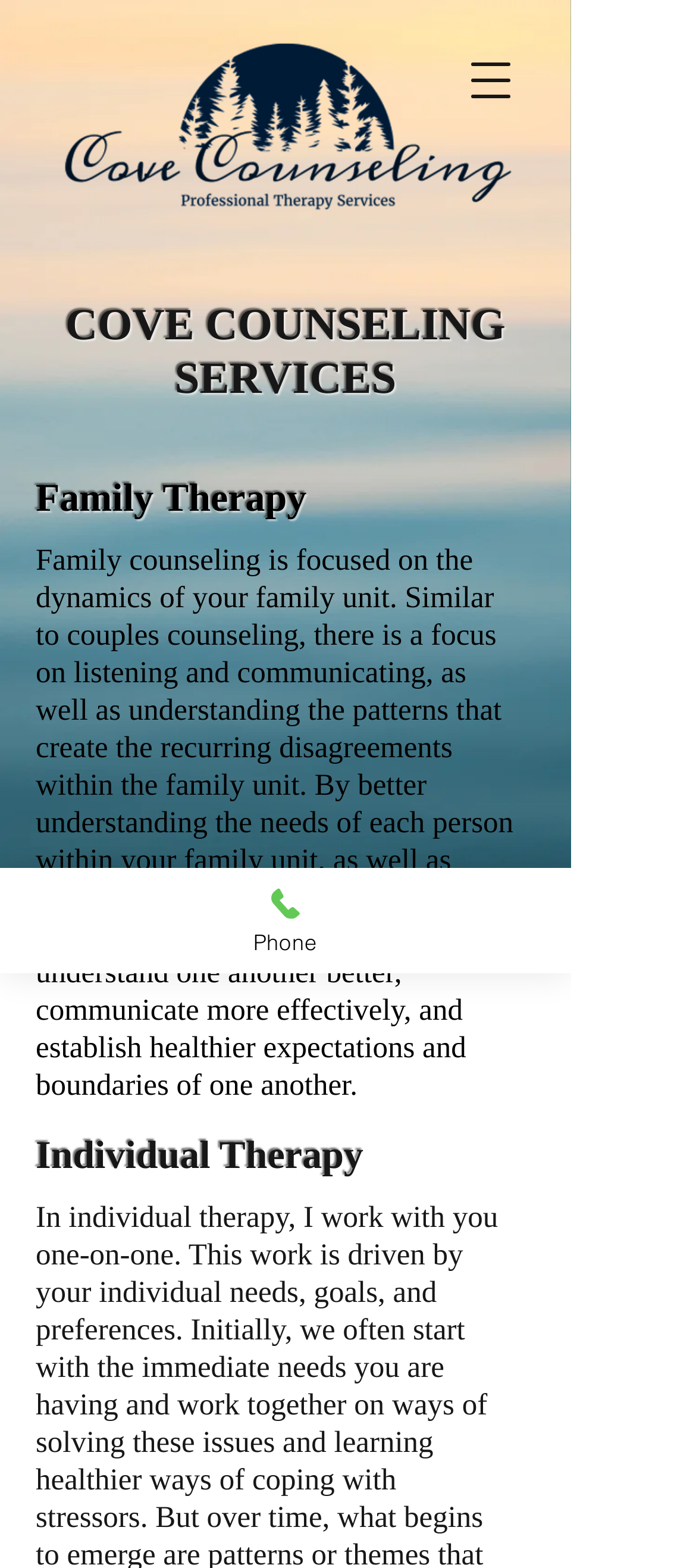Utilize the information from the image to answer the question in detail:
Is there a contact method provided?

I can see a link element with the text 'Phone', which suggests that there is a contact method provided, and it is a phone number.